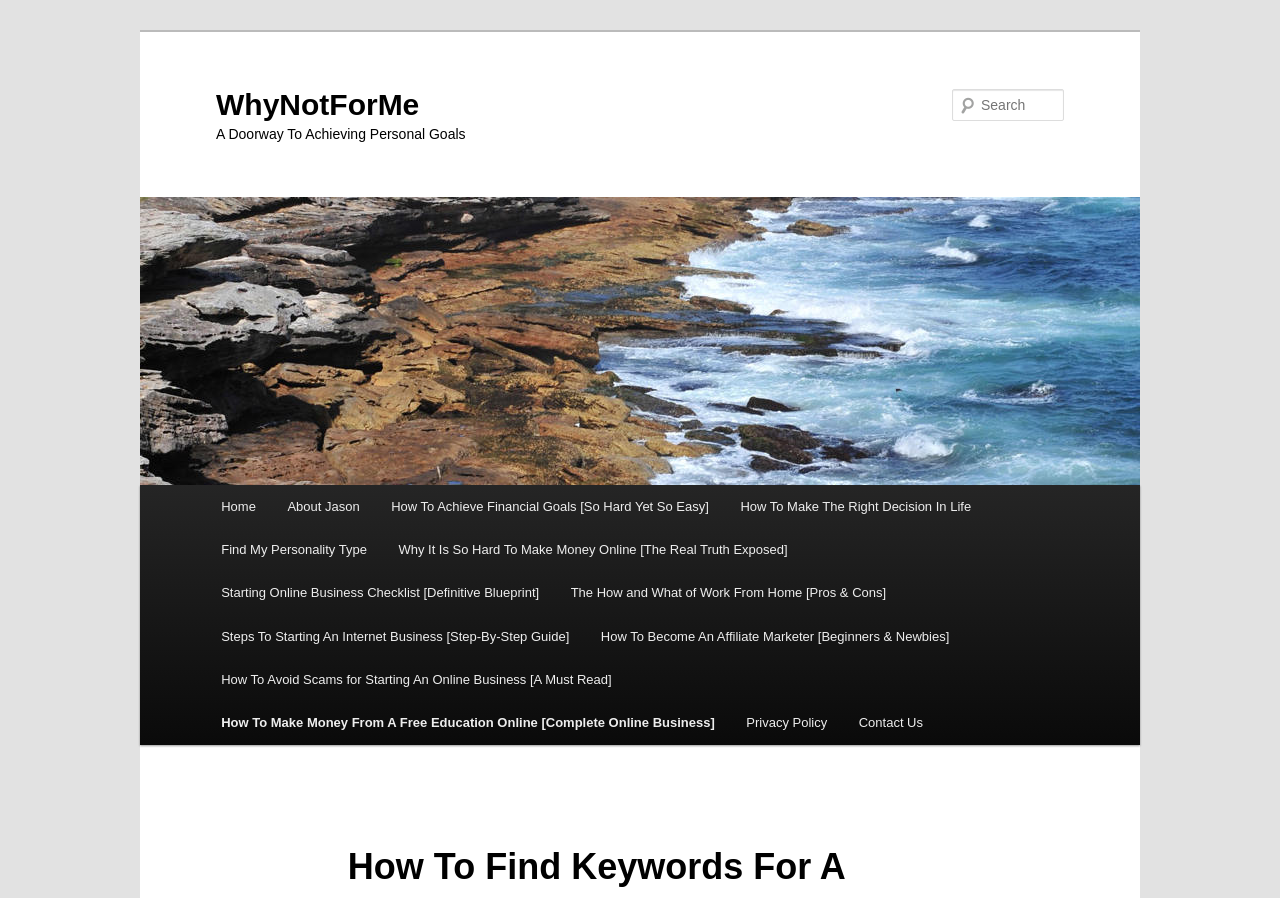How many links are there in the main menu?
Answer the question with as much detail as possible.

The main menu is located at the bottom of the webpage and contains links to different pages. By counting the number of link elements under the 'Main menu' heading, we can determine that there are 11 links in the main menu.